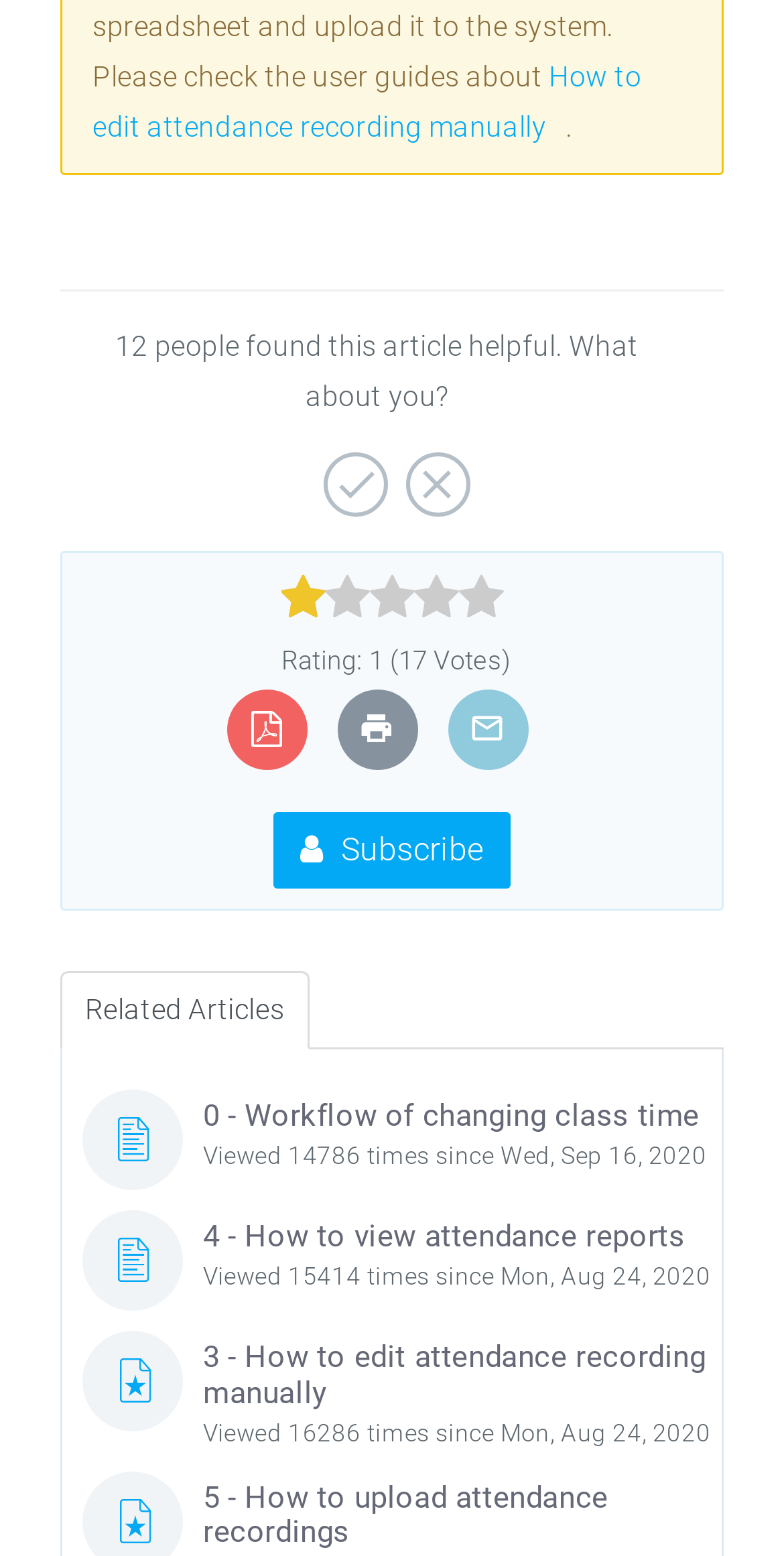Pinpoint the bounding box coordinates of the element to be clicked to execute the instruction: "Rate the article".

[0.358, 0.369, 0.642, 0.4]